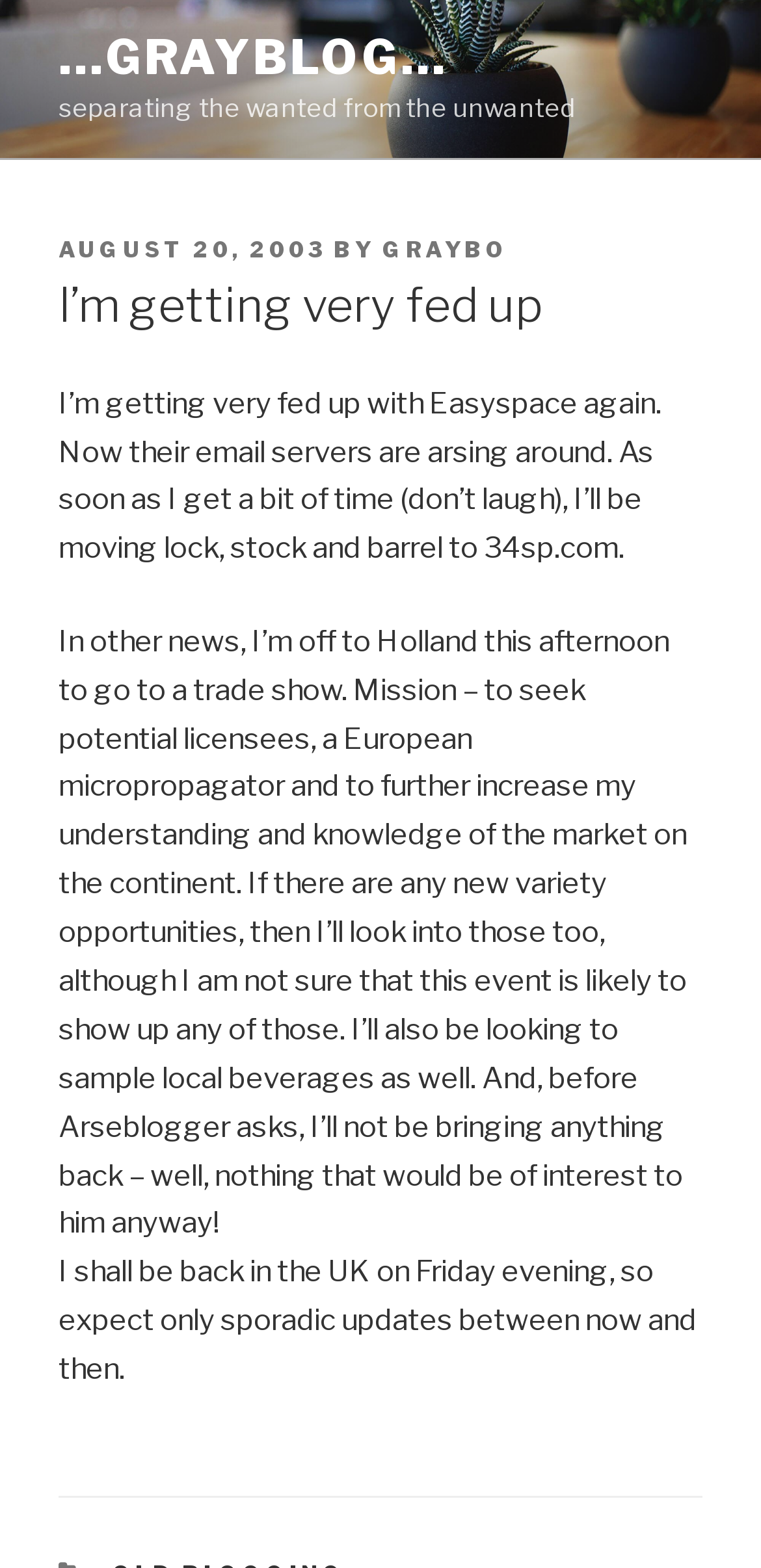Identify and provide the main heading of the webpage.

I’m getting very fed up